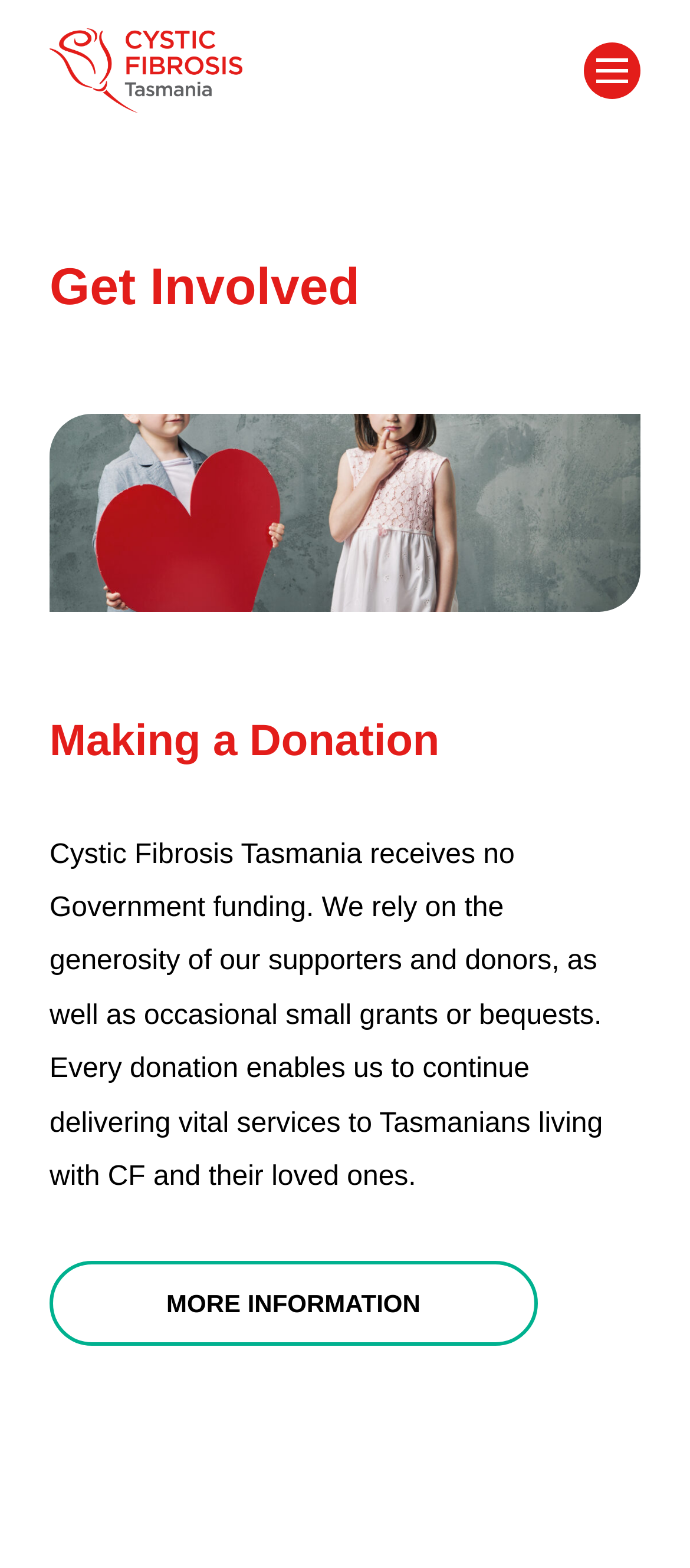Please answer the following query using a single word or phrase: 
What is the logo of the organization?

Cystic Fibrosis Tasmania Logo